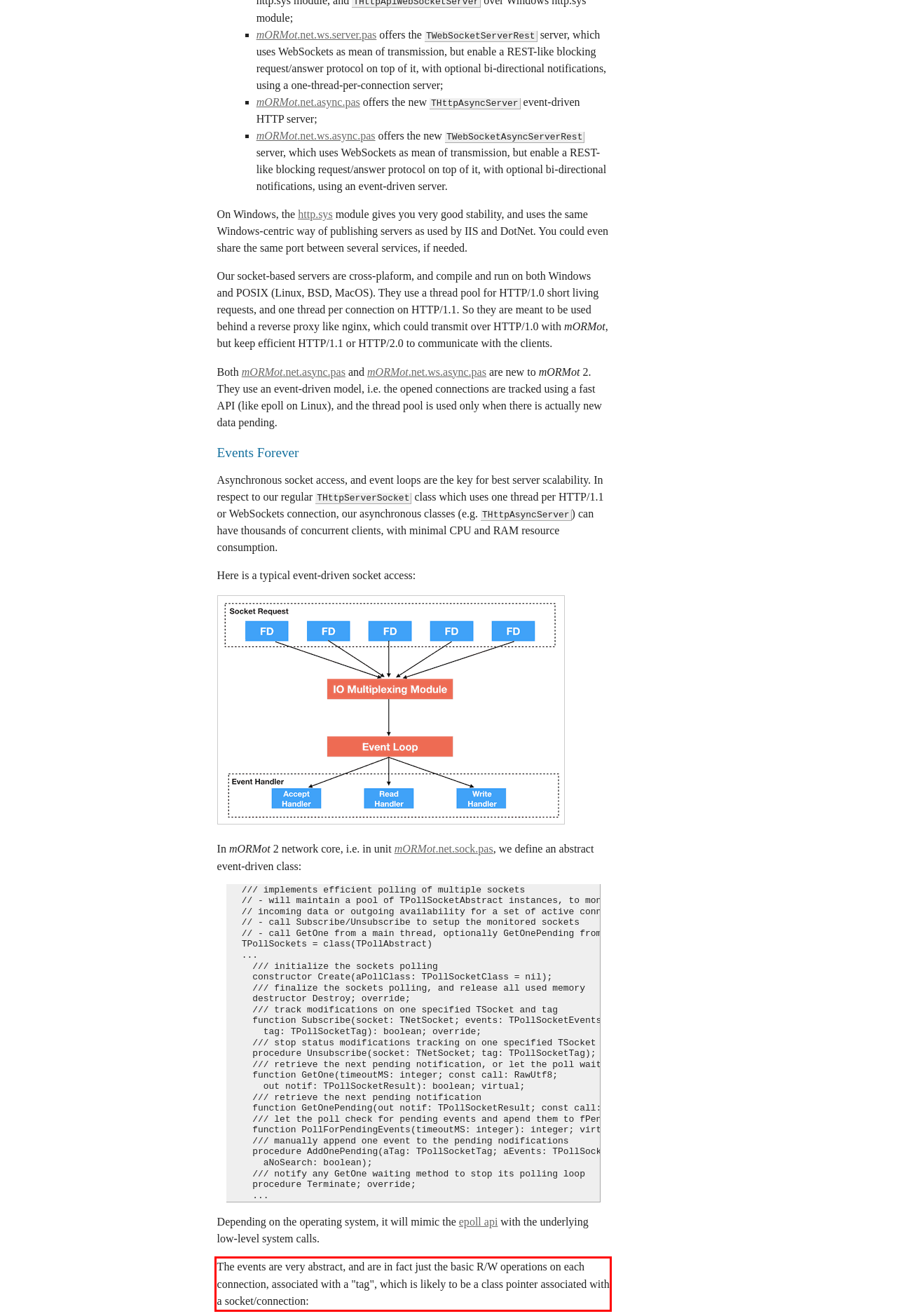You have a screenshot of a webpage with a red bounding box. Identify and extract the text content located inside the red bounding box.

The events are very abstract, and are in fact just the basic R/W operations on each connection, associated with a "tag", which is likely to be a class pointer associated with a socket/connection: